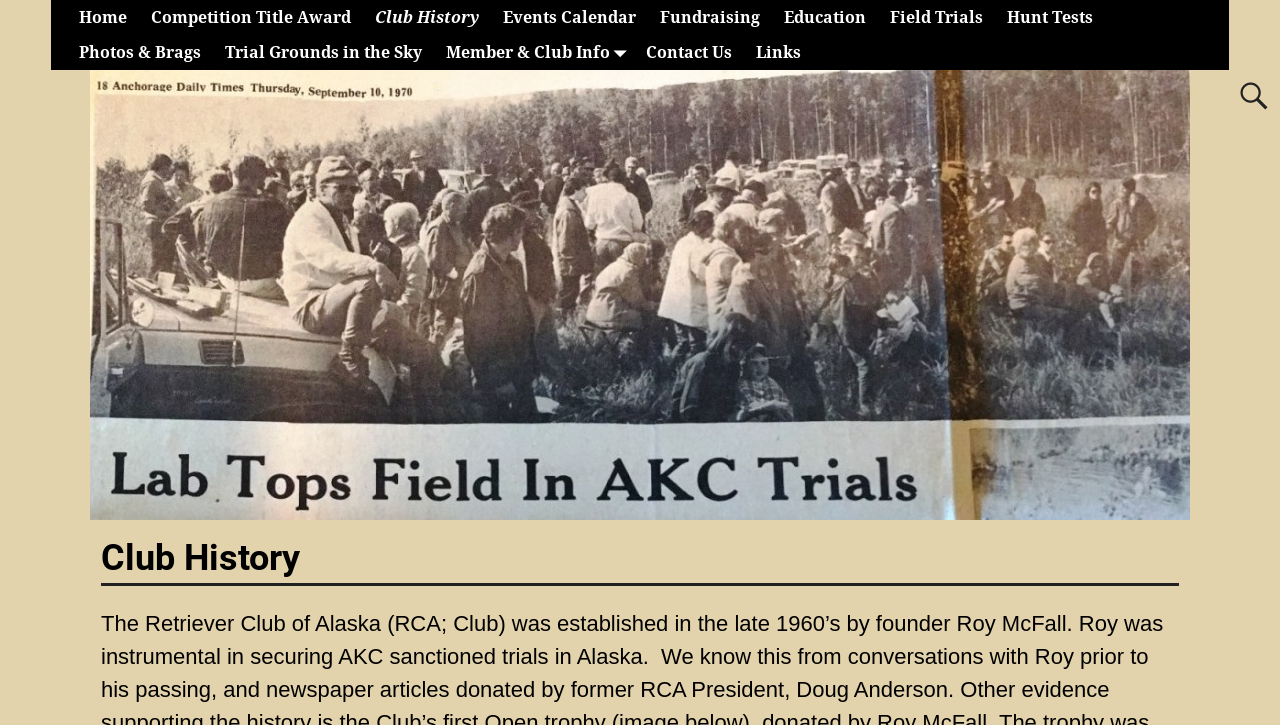Determine the bounding box coordinates for the UI element with the following description: "Club History". The coordinates should be four float numbers between 0 and 1, represented as [left, top, right, bottom].

[0.284, 0.0, 0.384, 0.049]